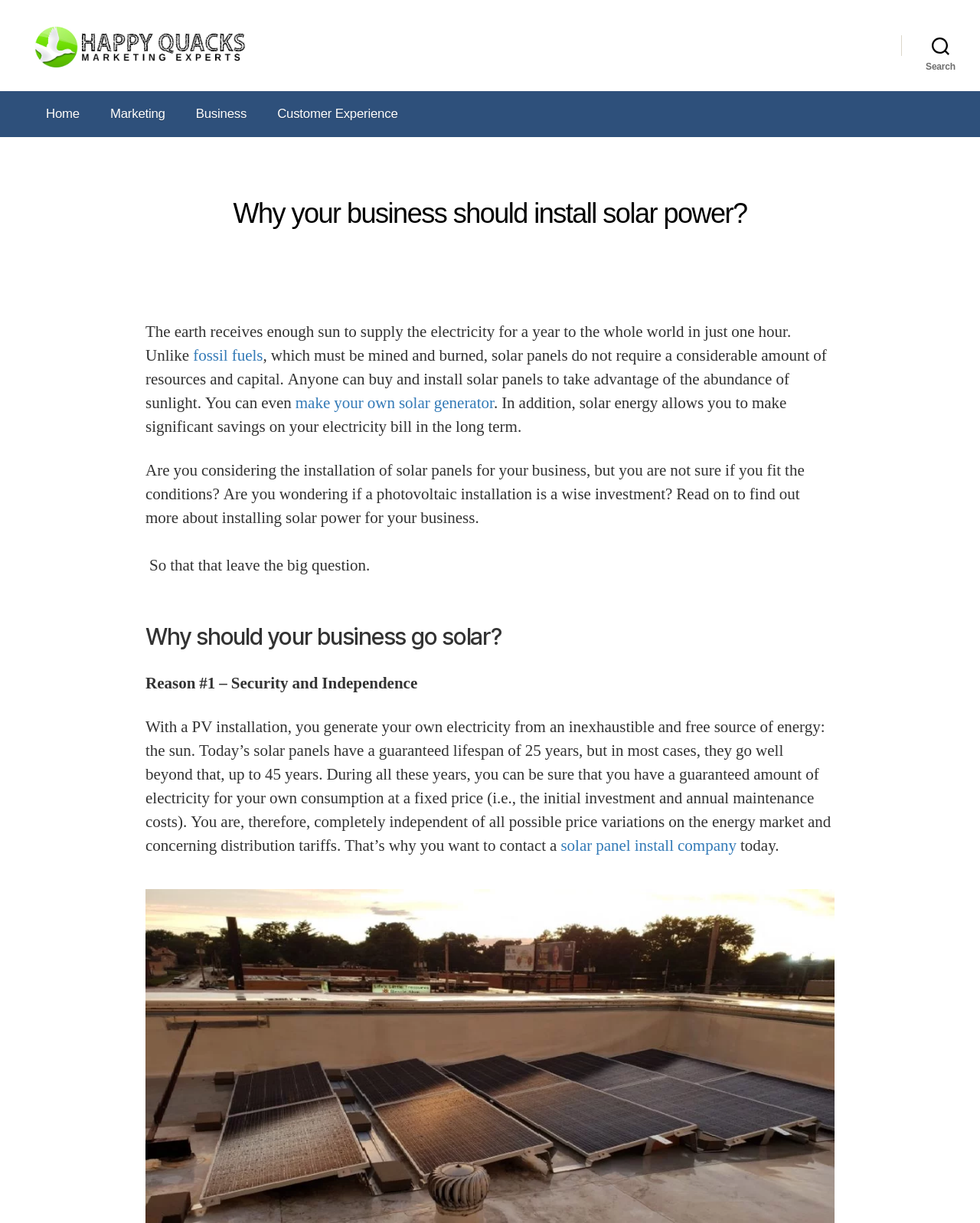Please pinpoint the bounding box coordinates for the region I should click to adhere to this instruction: "Contact a 'solar panel install company'".

[0.572, 0.7, 0.752, 0.717]